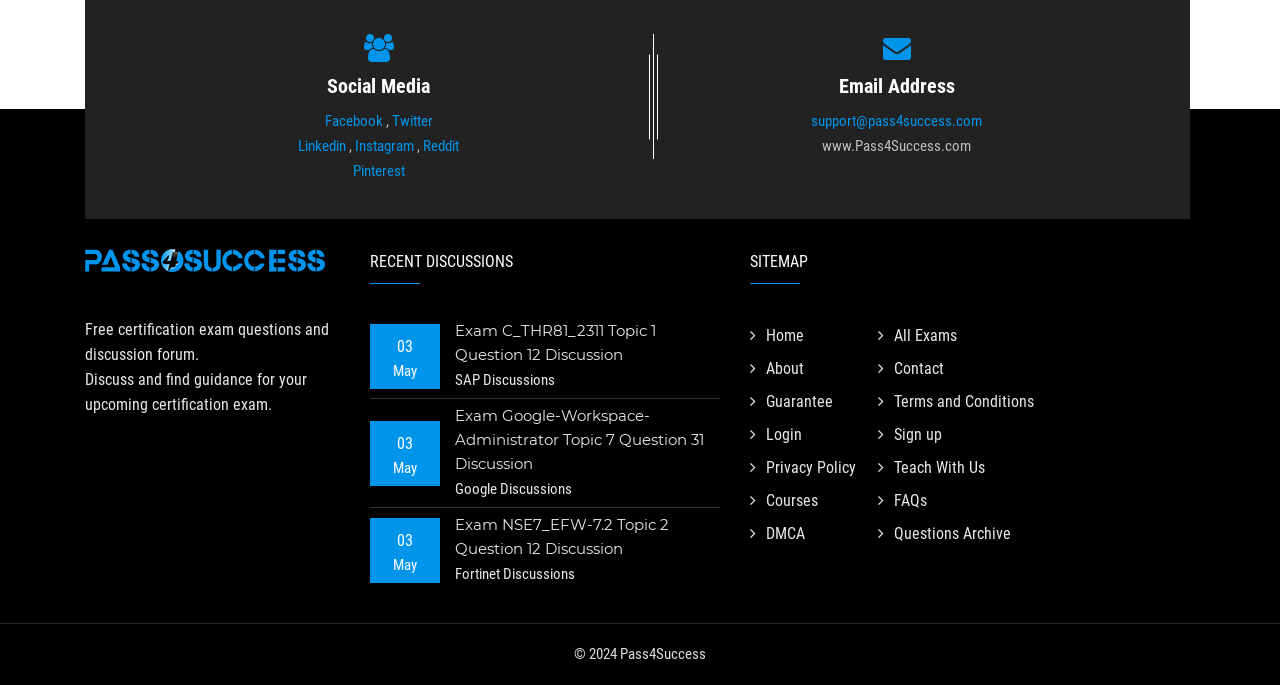Using the webpage screenshot, find the UI element described by Terms and Conditions. Provide the bounding box coordinates in the format (top-left x, top-left y, bottom-right x, bottom-right y), ensuring all values are floating point numbers between 0 and 1.

[0.686, 0.562, 0.807, 0.61]